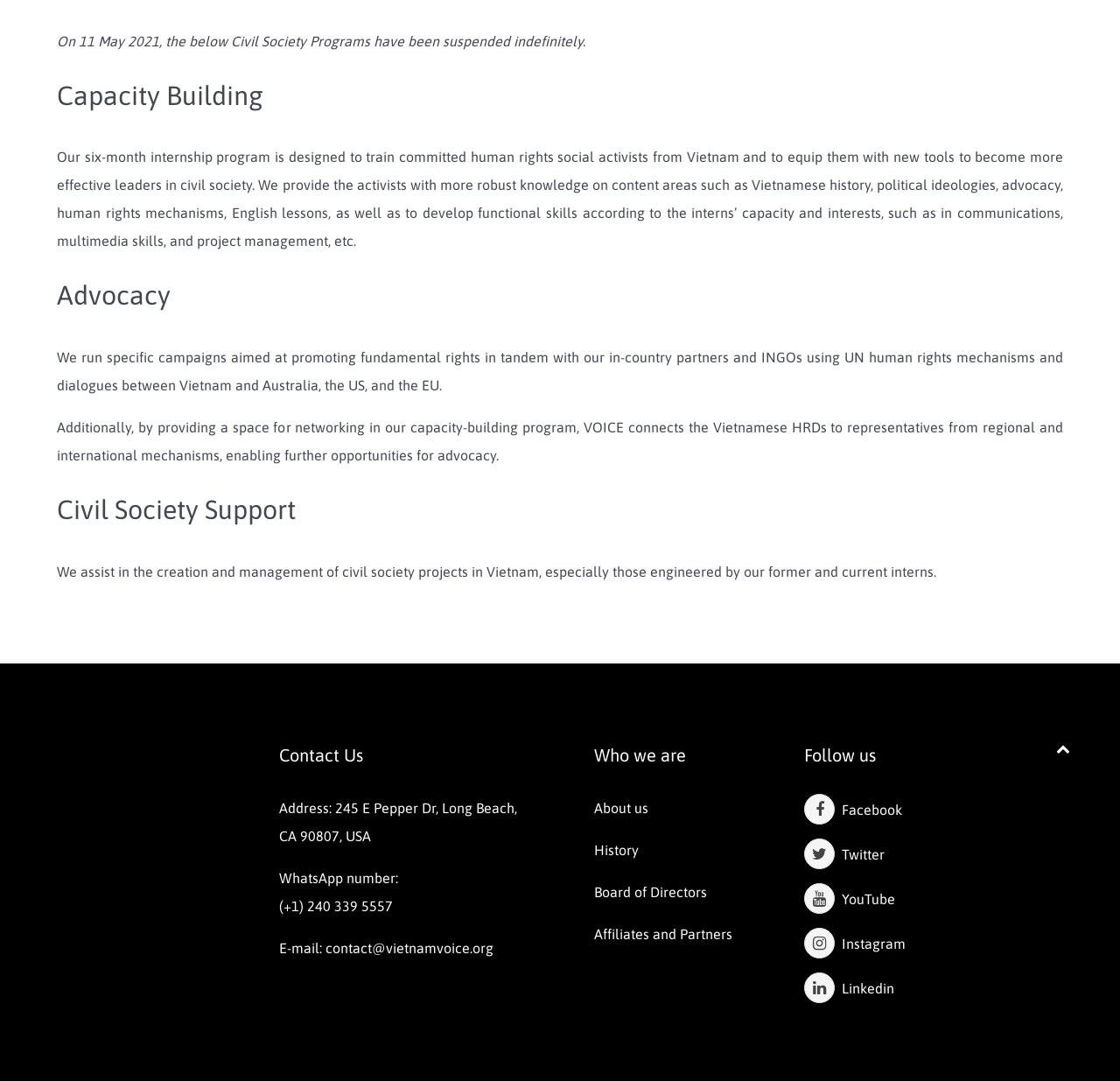Identify the bounding box coordinates of the clickable region necessary to fulfill the following instruction: "Click on 'History'". The bounding box coordinates should be four float numbers between 0 and 1, i.e., [left, top, right, bottom].

[0.53, 0.779, 0.57, 0.794]